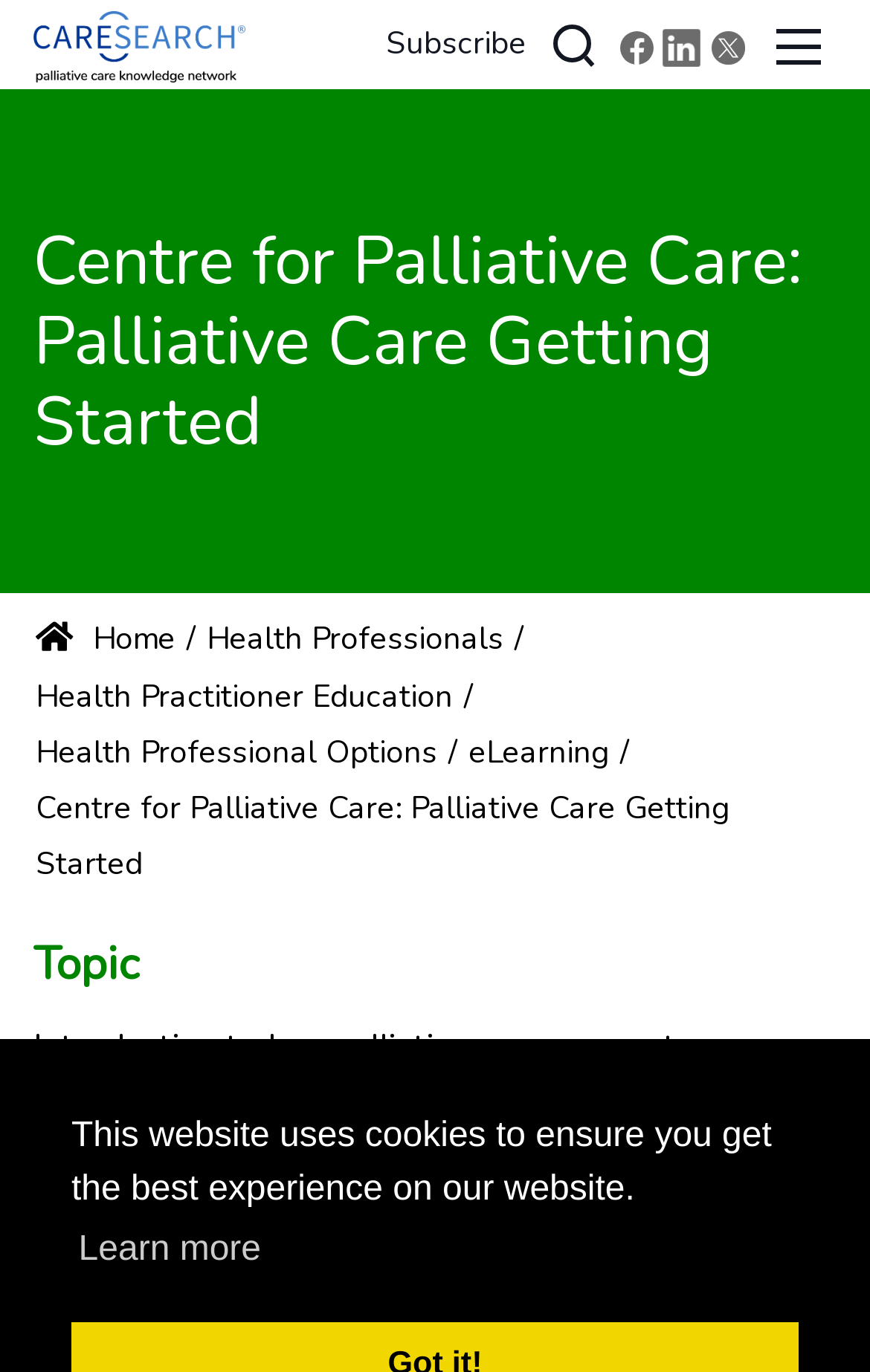Determine the main headline from the webpage and extract its text.

Centre for Palliative Care: Palliative Care Getting Started